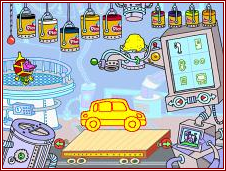Paint a vivid picture with your words by describing the image in detail.

The image showcases a vibrant and playful scene from the Play-Doh Creations game. In the center, a bright yellow Play-Doh vehicle sits on a conveyor belt, surrounded by various engaging elements. To the left, a whimsical character, likely a factory worker, is overseeing the production process, adding a sense of animation and creativity to the scene. Above, colorful cans of Play-Doh hang, each filled with the possibility for unique creations. 

To the right, a high-tech control panel displays icons and buttons, hinting at the interactive nature of the game that encourages creativity and exploration. The overall atmosphere is lively and inviting, perfectly capturing the essence of imaginative play that Play-Doh is known for, allowing players to visualize their creations in a fun and artistic environment.